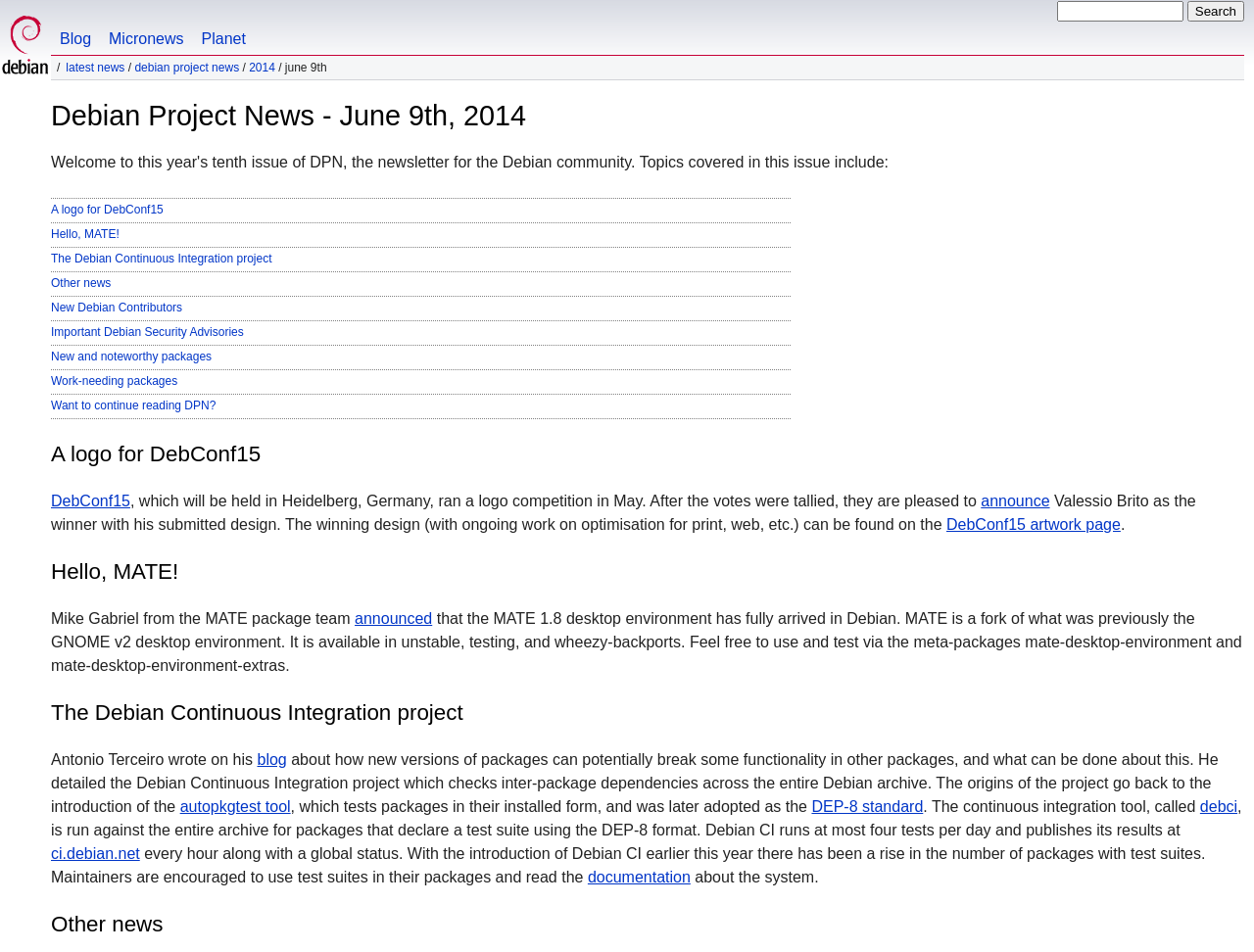Please find the bounding box coordinates of the clickable region needed to complete the following instruction: "Read the latest news". The bounding box coordinates must consist of four float numbers between 0 and 1, i.e., [left, top, right, bottom].

[0.053, 0.064, 0.1, 0.078]